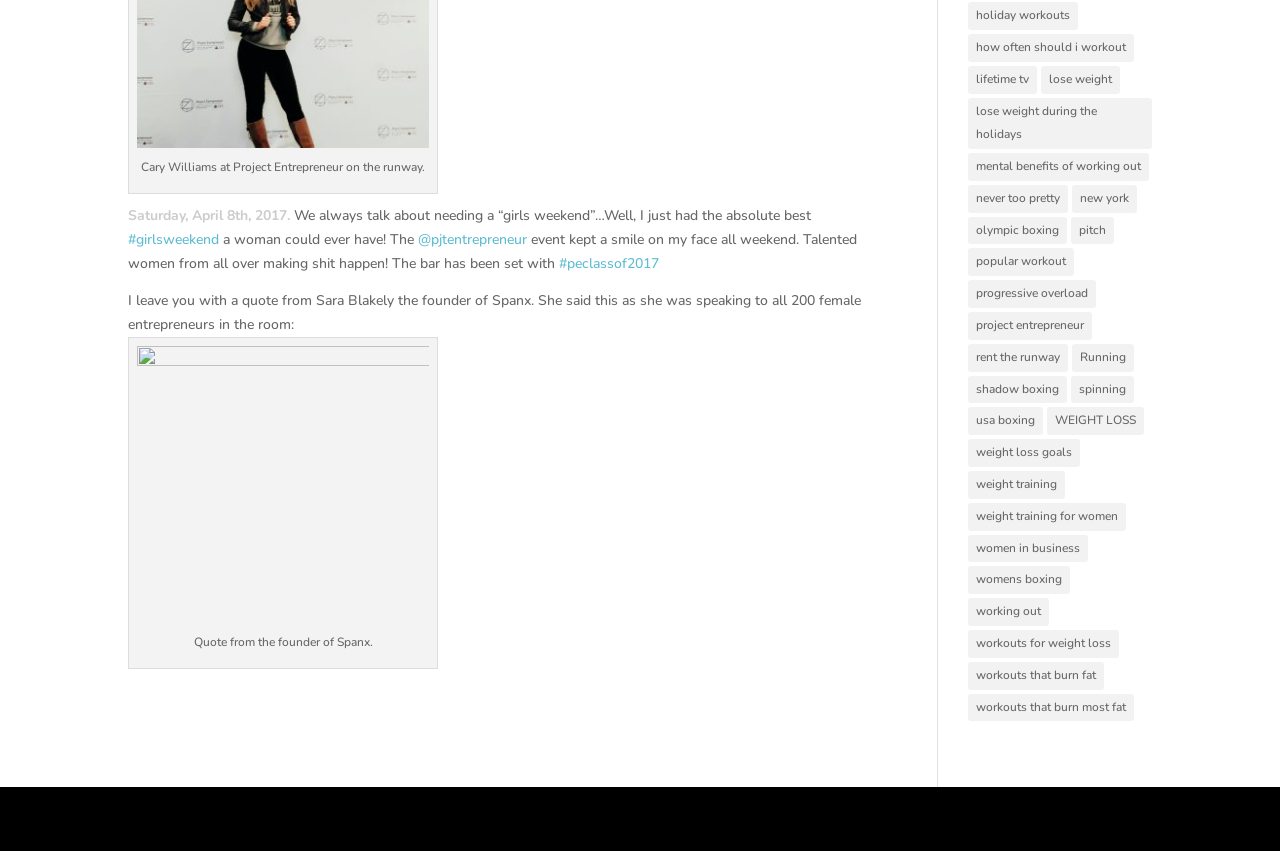Who is the founder of Spanx?
Provide a one-word or short-phrase answer based on the image.

Sara Blakely